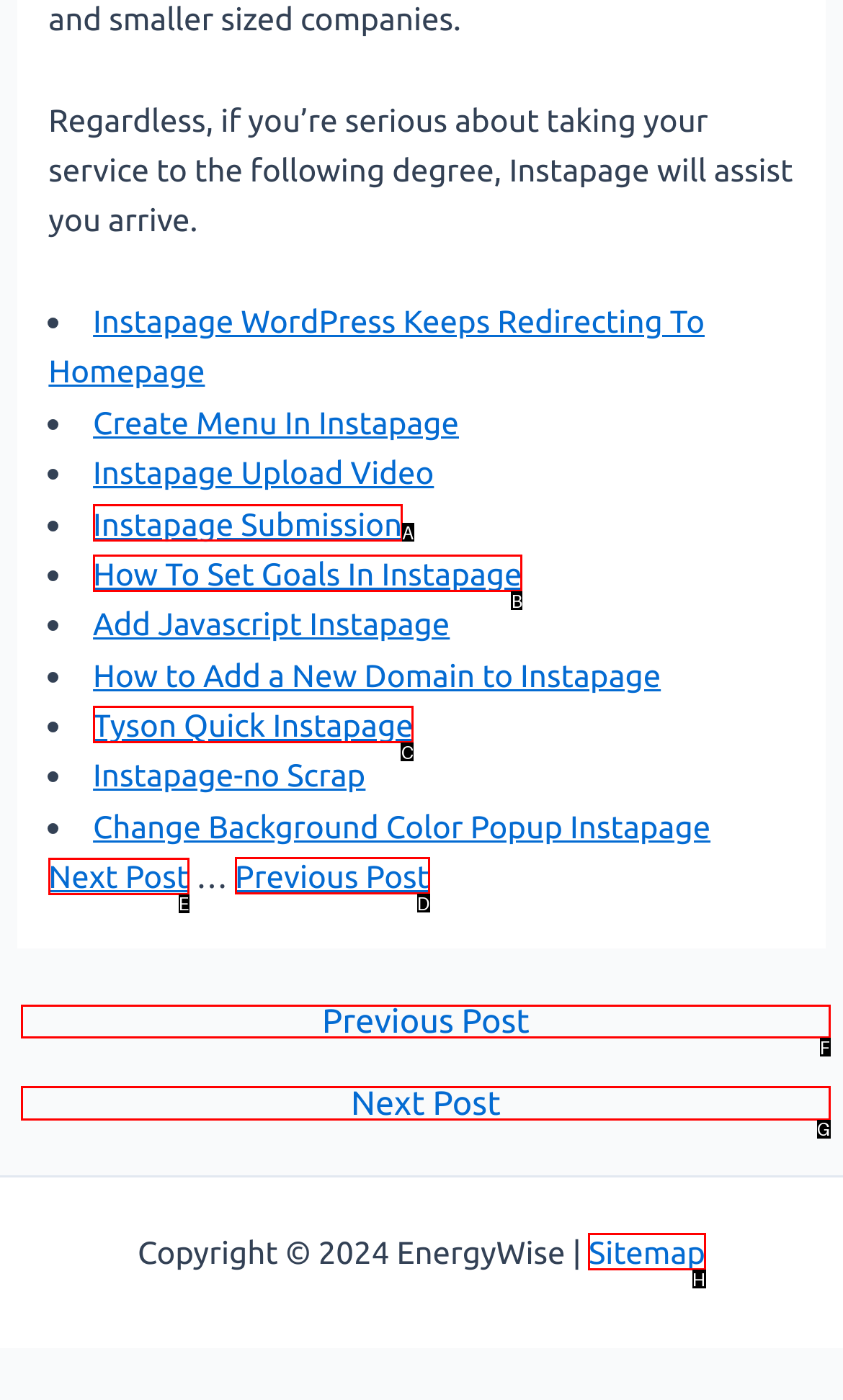Select the appropriate HTML element to click on to finish the task: Click on 'Next Post'.
Answer with the letter corresponding to the selected option.

E